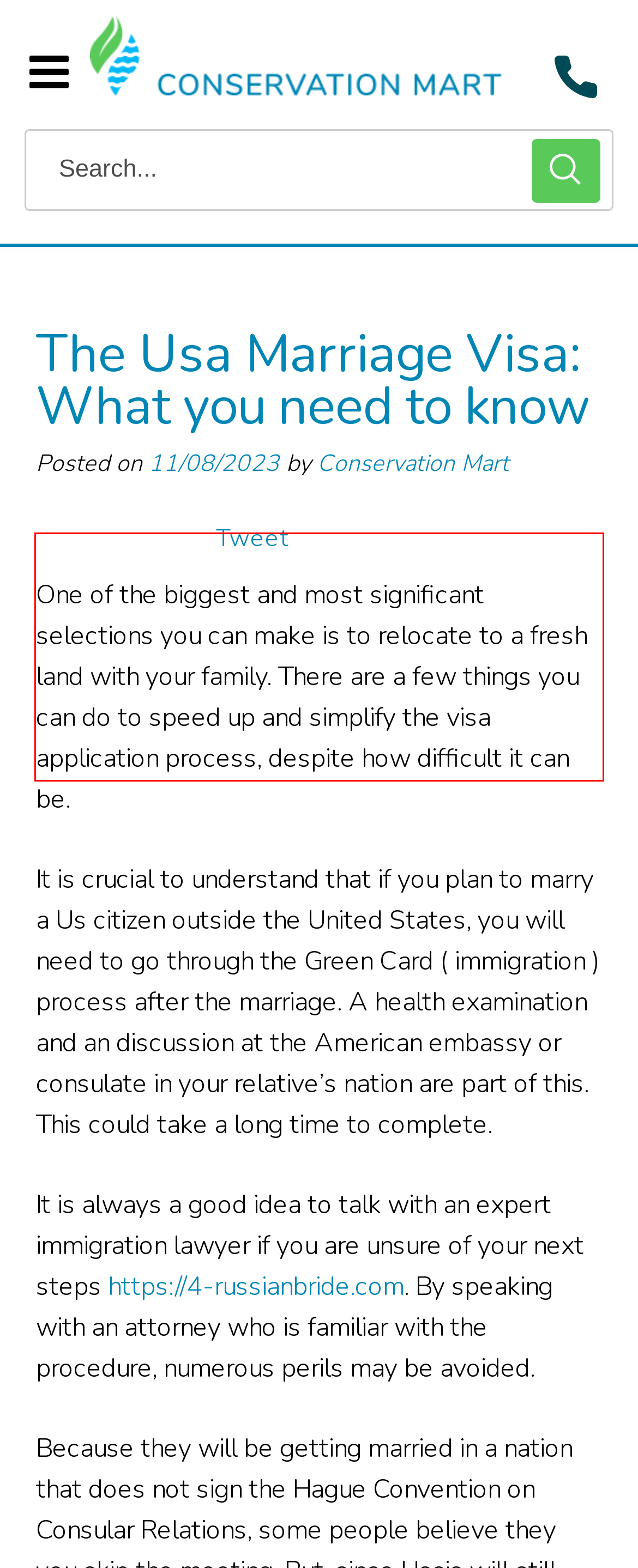You are provided with a screenshot of a webpage featuring a red rectangle bounding box. Extract the text content within this red bounding box using OCR.

One of the biggest and most significant selections you can make is to relocate to a fresh land with your family. There are a few things you can do to speed up and simplify the visa application process, despite how difficult it can be.